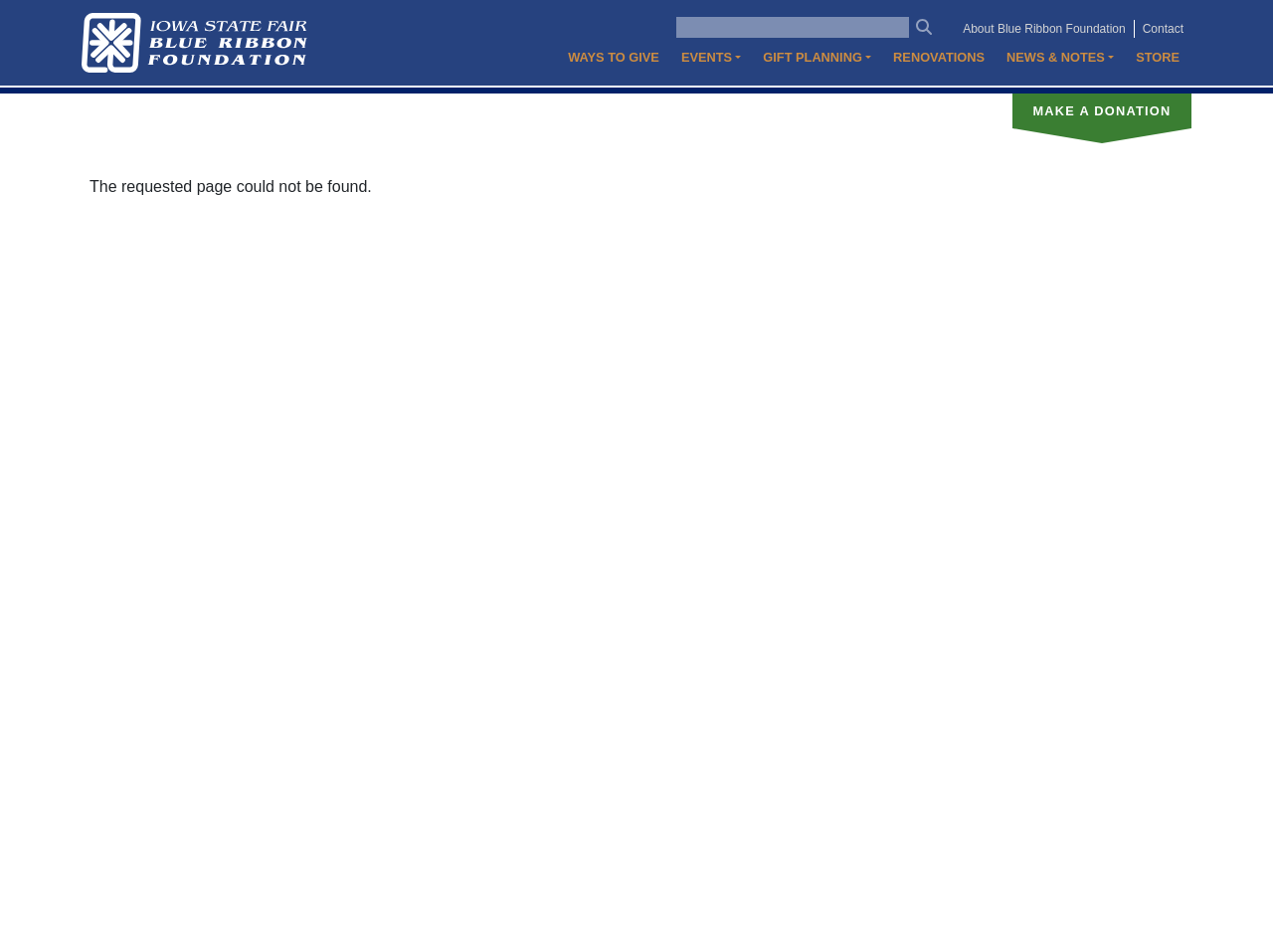Determine the bounding box coordinates for the area that needs to be clicked to fulfill this task: "go to home page". The coordinates must be given as four float numbers between 0 and 1, i.e., [left, top, right, bottom].

[0.064, 0.014, 0.254, 0.076]